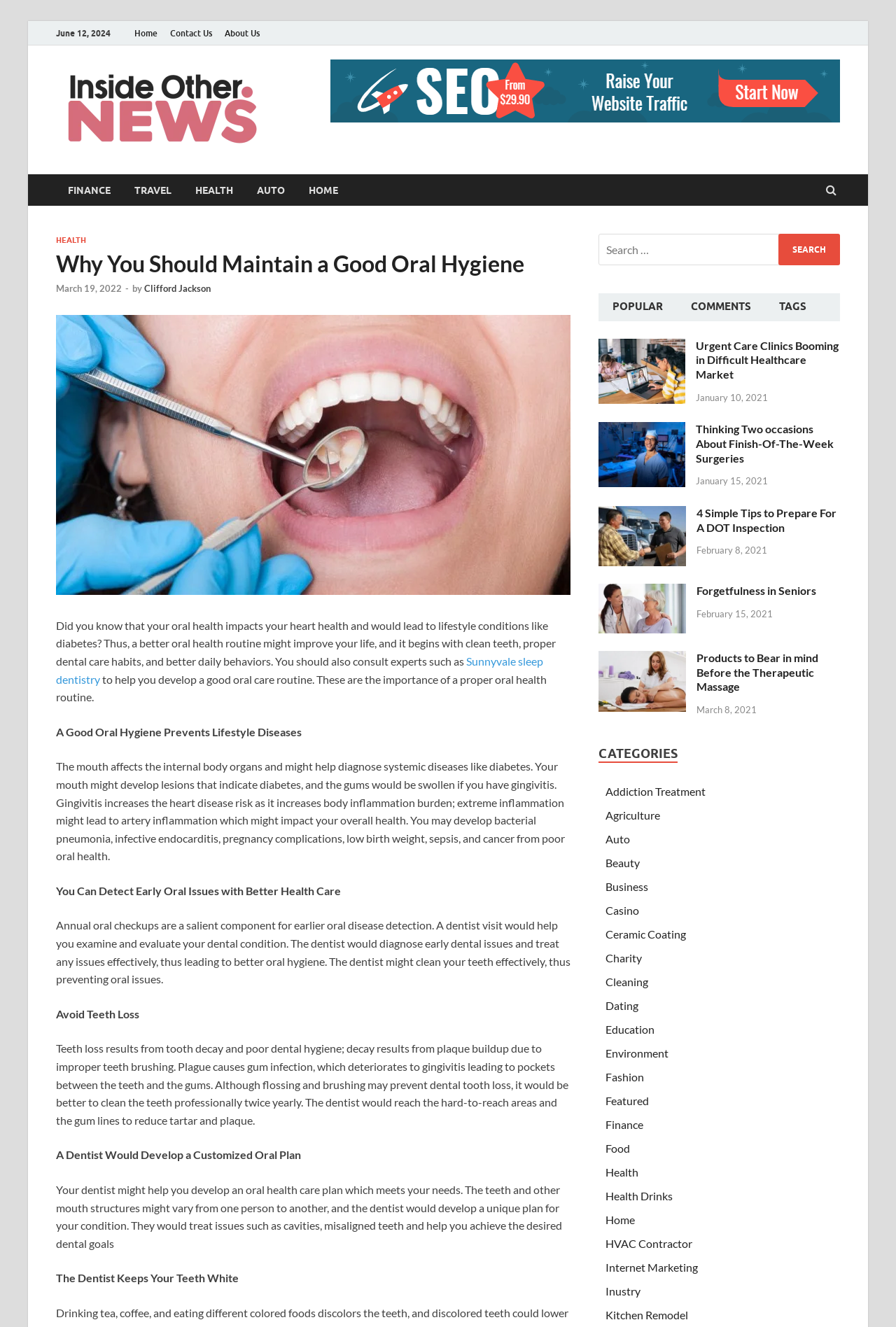Please identify the bounding box coordinates of the element I need to click to follow this instruction: "Visit the 'Inside Other News' page".

[0.062, 0.105, 0.299, 0.115]